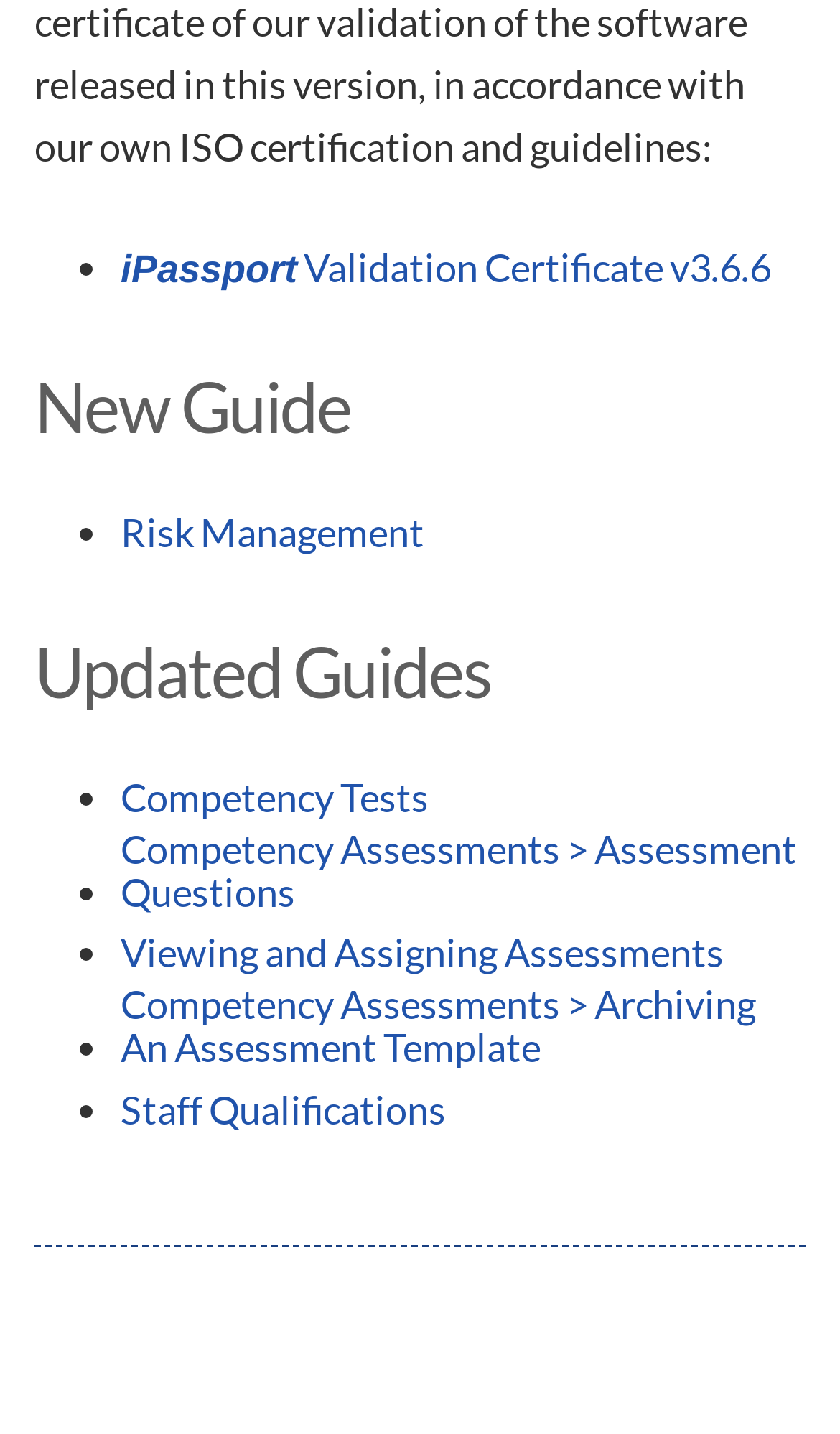Given the description "Risk Management", provide the bounding box coordinates of the corresponding UI element.

[0.144, 0.357, 0.505, 0.389]